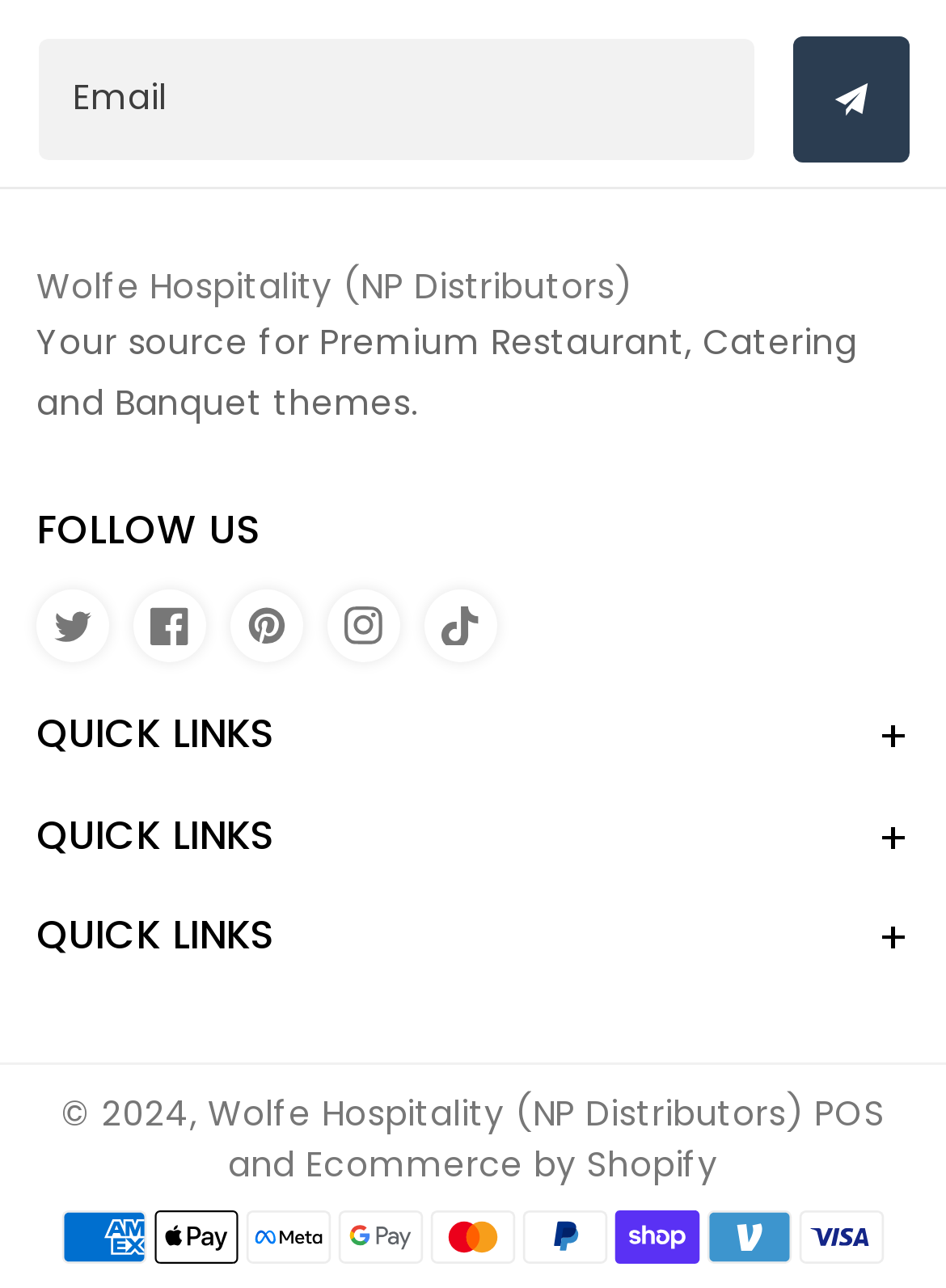How many payment methods are accepted?
Provide a fully detailed and comprehensive answer to the question.

The payment methods can be found at the bottom of the webpage, and they are American Express, Apple Pay, Meta Pay, Google Pay, Mastercard, PayPal, Shop Pay, Venmo, and Visa, which makes a total of 9 payment methods.